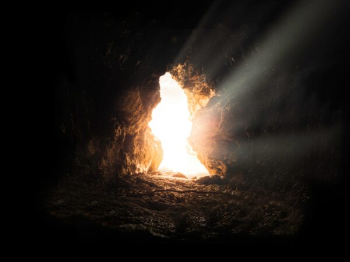Generate an elaborate caption that covers all aspects of the image.

The image captures a striking view of a cave opening, illuminated by radiant light that streams in, creating an ethereal atmosphere. This powerful juxtaposition of darkness and light evokes themes of hope and resurrection, resonating with the emotional undertones of the article titled "Uncertain Hope." This piece reflects on the Christian experience of accompaniment through fear, suffering, and trauma, particularly during challenging times. The image symbolizes a transition from despair to hope, inviting viewers to contemplate the possibility of new beginnings and transformation amidst adversity.